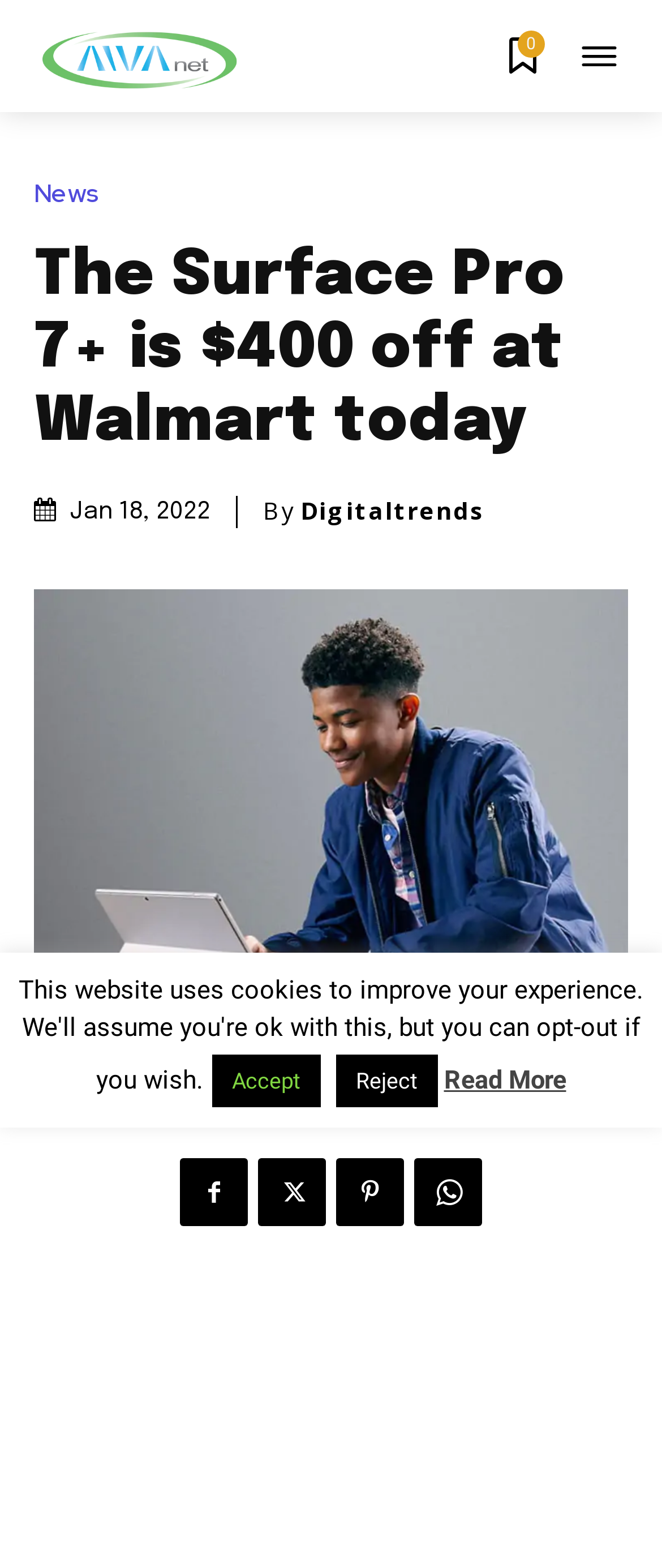Detail the webpage's structure and highlights in your description.

The webpage is about a news article discussing a discount on the Surface Pro 7+ at Walmart. At the top left corner, there is a logo link with an accompanying image. To the right of the logo, there are three more links with images, likely representing social media or other website icons.

Below the logo, there is a heading that displays the title of the article, "The Surface Pro 7+ is $400 off at Walmart today". Next to the heading, there is a time element showing the date "Jan 18, 2022". The author of the article is credited as "Digitaltrends".

The main content of the article is accompanied by a large image that takes up most of the width of the page. Below the image, there are social media sharing links and a "Read More" button. At the bottom of the page, there are two buttons, "Accept" and "Reject", likely related to cookie or privacy settings.

Overall, the webpage is focused on presenting a news article about a discount on the Surface Pro 7+, with accompanying images and social media sharing options.